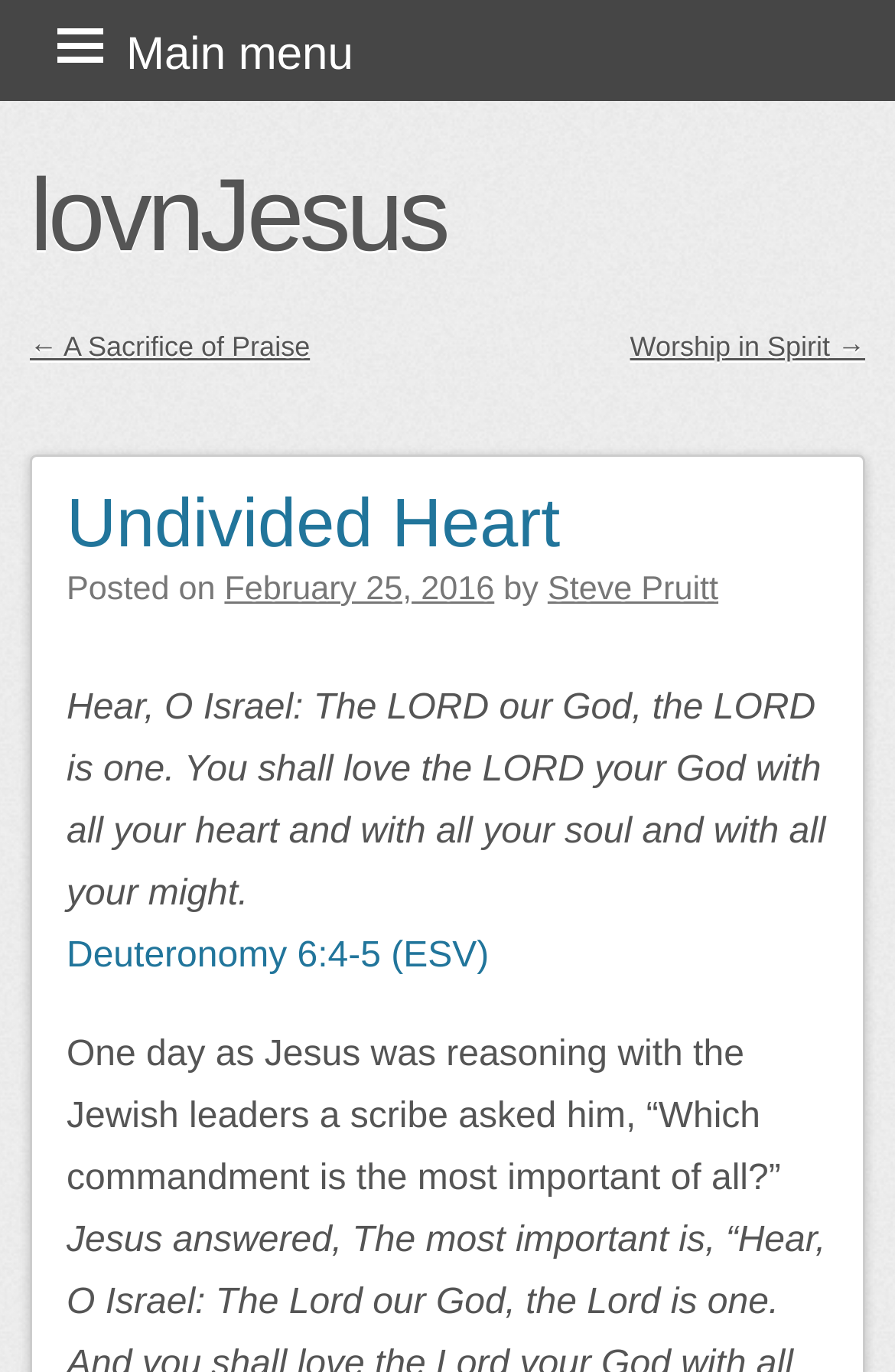Locate the bounding box of the user interface element based on this description: "← A Sacrifice of Praise".

[0.033, 0.241, 0.346, 0.264]